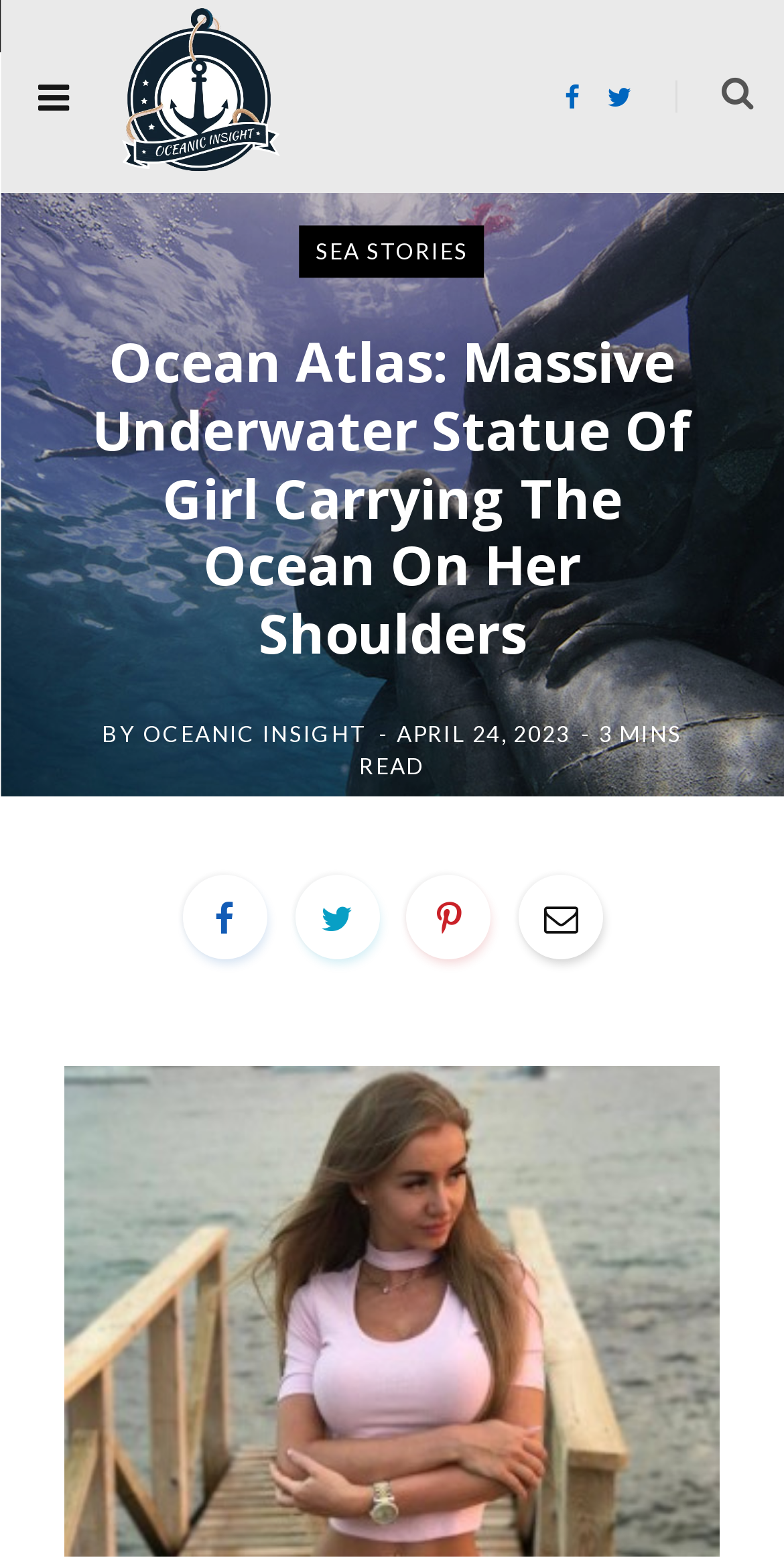Provide the bounding box coordinates of the section that needs to be clicked to accomplish the following instruction: "Visit the OCEANIC INSIGHT page."

[0.182, 0.459, 0.468, 0.476]